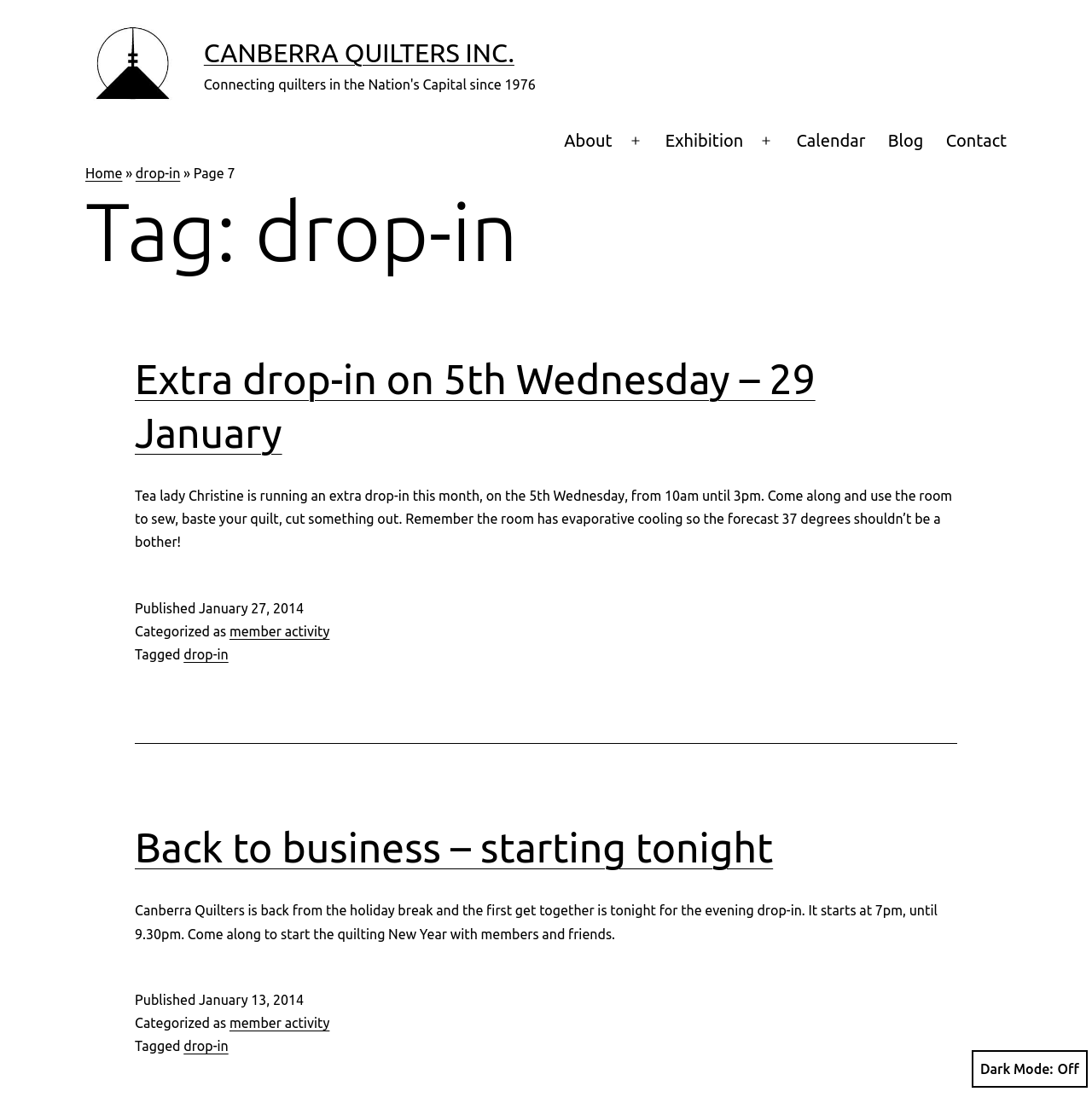Could you specify the bounding box coordinates for the clickable section to complete the following instruction: "Read the 'Extra drop-in on 5th Wednesday – 29 January' article"?

[0.123, 0.318, 0.877, 0.414]